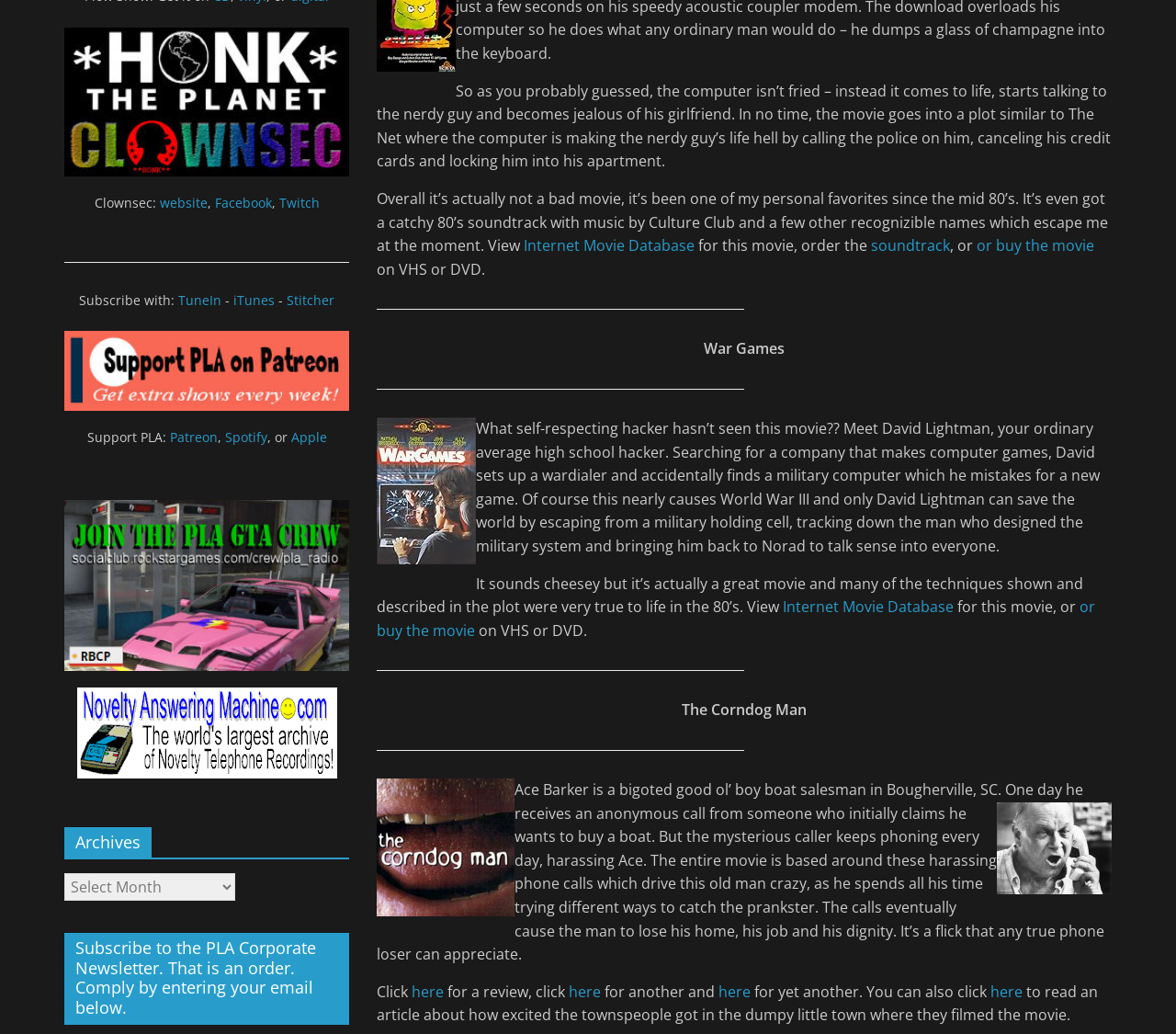Using the provided element description, identify the bounding box coordinates as (top-left x, top-left y, bottom-right x, bottom-right y). Ensure all values are between 0 and 1. Description: Internet Movie Database

[0.666, 0.577, 0.811, 0.597]